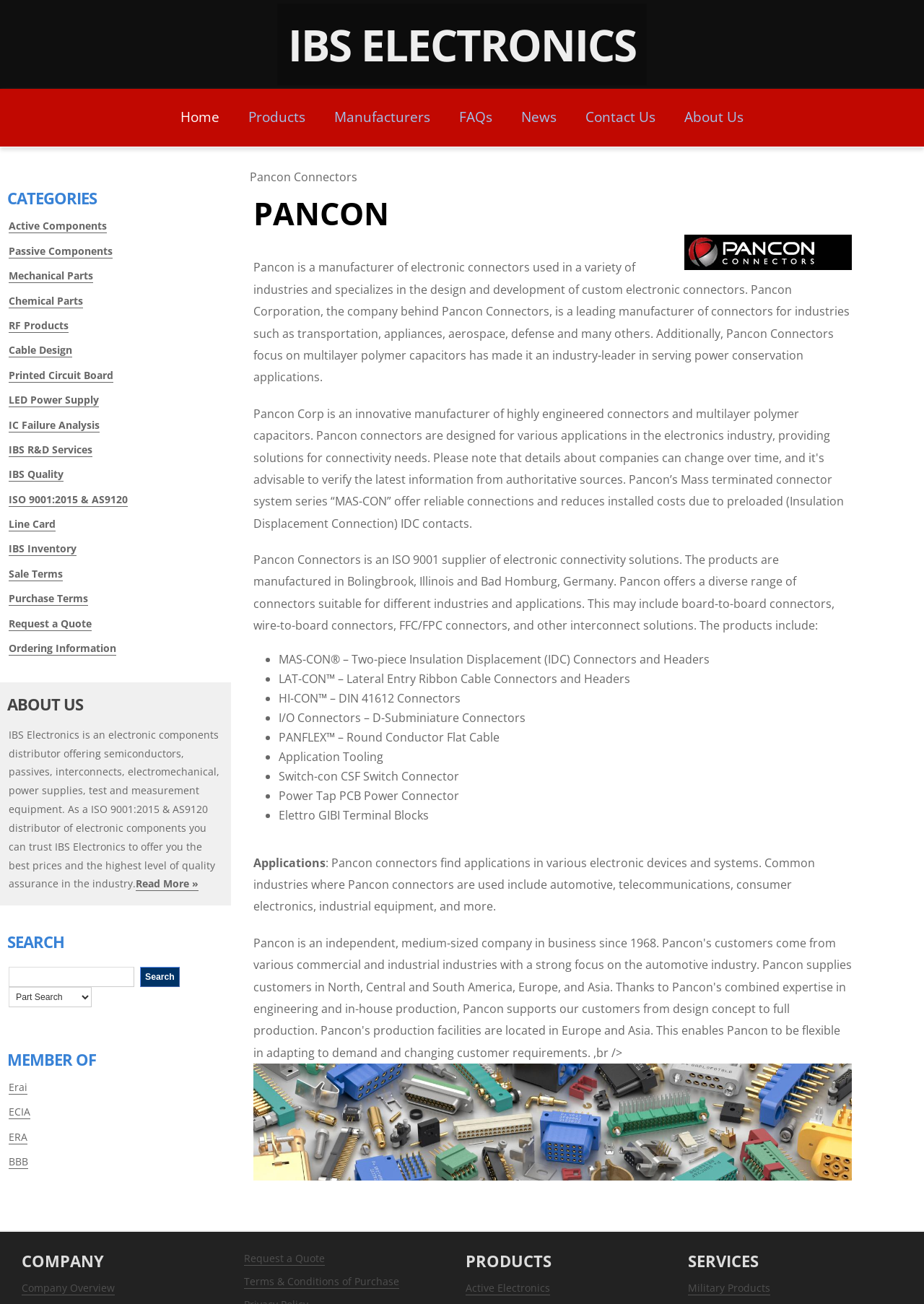Using the element description: "Privacy Policy", determine the bounding box coordinates. The coordinates should be in the format [left, top, right, bottom], with values between 0 and 1.

None